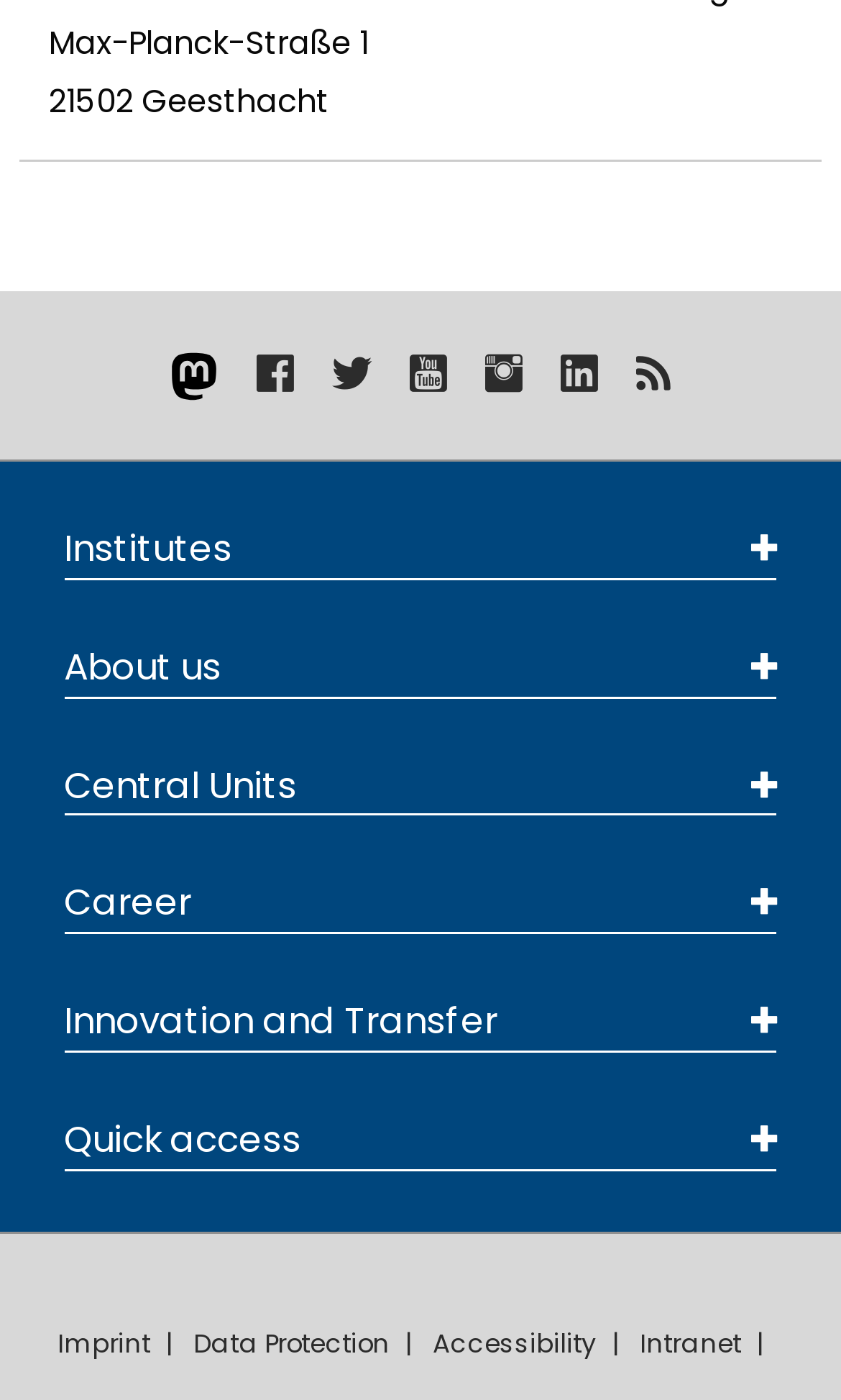Specify the bounding box coordinates of the element's region that should be clicked to achieve the following instruction: "View Career page". The bounding box coordinates consist of four float numbers between 0 and 1, in the format [left, top, right, bottom].

[0.076, 0.626, 0.228, 0.663]